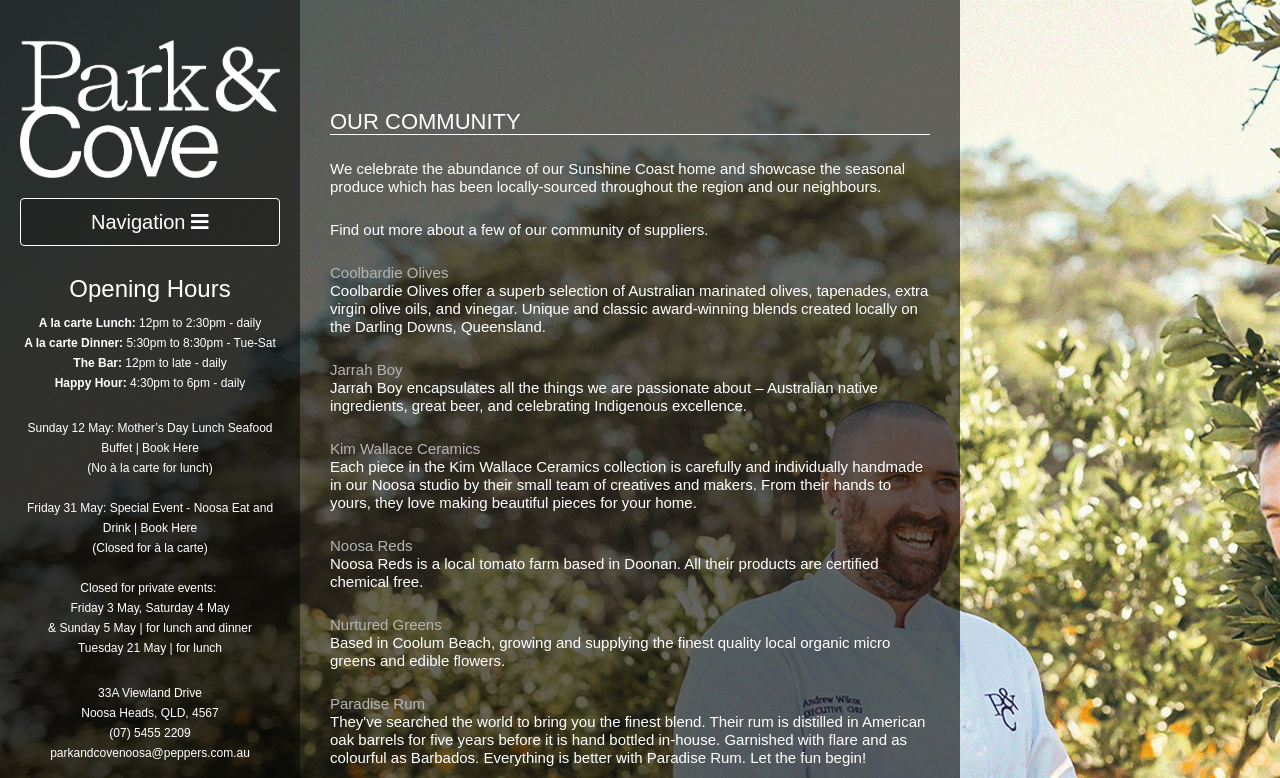Please provide the bounding box coordinate of the region that matches the element description: Facebook. Coordinates should be in the format (top-left x, top-left y, bottom-right x, bottom-right y) and all values should be between 0 and 1.

None